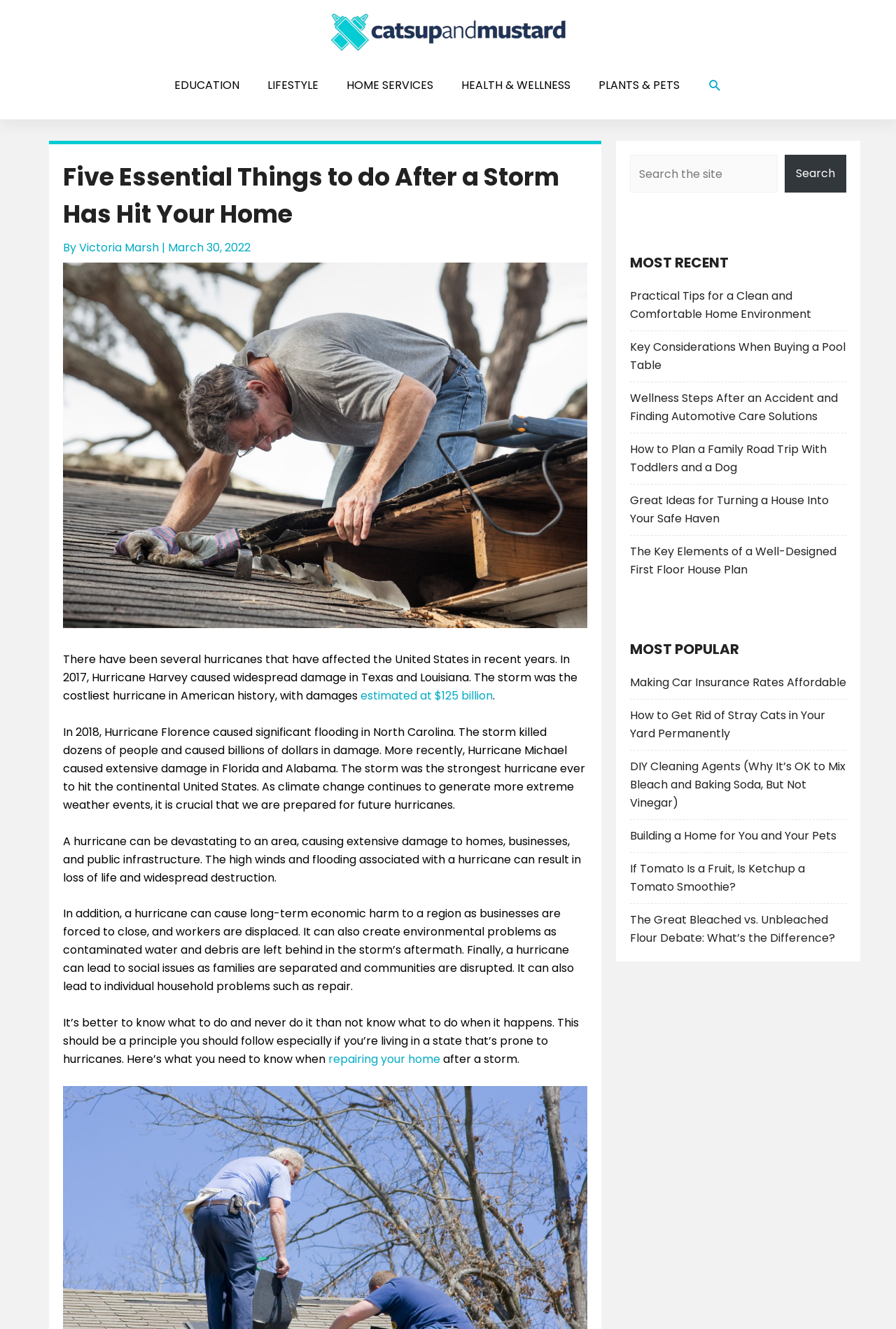Refer to the screenshot and answer the following question in detail:
What type of content is listed in the 'MOST RECENT' section?

The 'MOST RECENT' section can be found in the right-hand sidebar of the webpage. It lists several links to articles, including 'Practical Tips for a Clean and Comfortable Home Environment' and 'Key Considerations When Buying a Pool Table'. The section appears to feature links to recently published articles on the website.